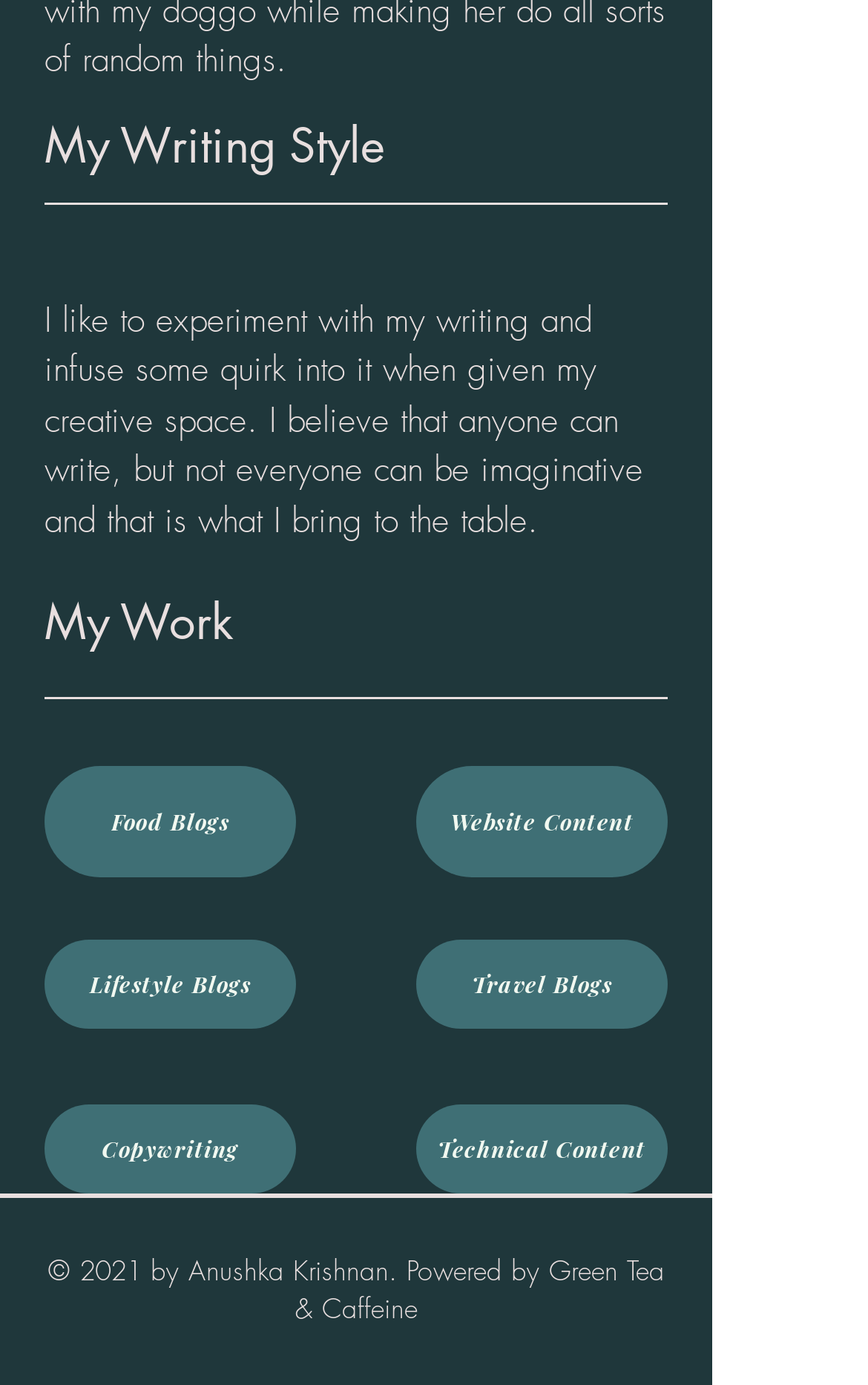Predict the bounding box for the UI component with the following description: "Travel Blogs".

[0.479, 0.678, 0.769, 0.743]